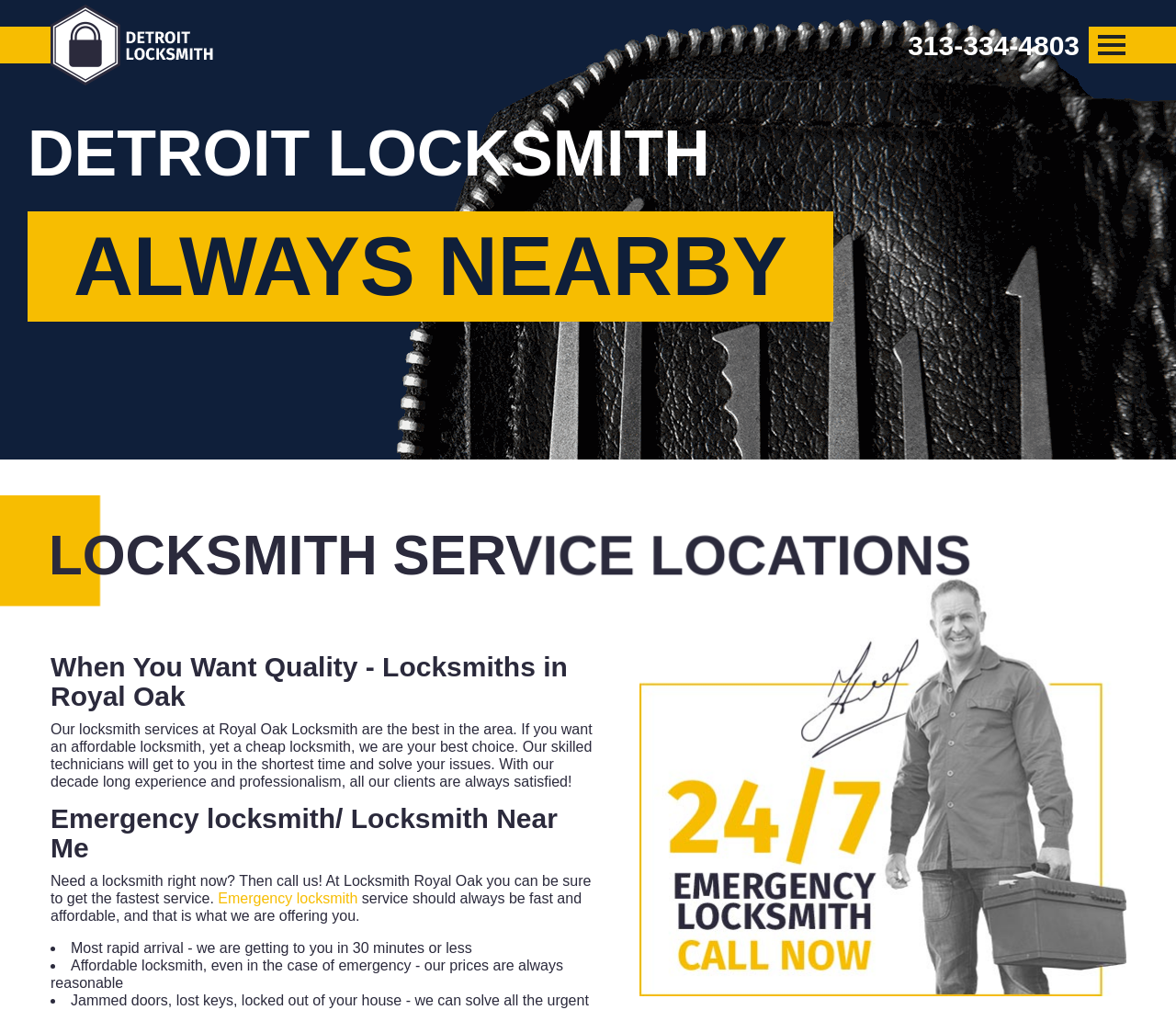Describe the entire webpage, focusing on both content and design.

This webpage is about Locksmiths in Royal Oak, MI, with a focus on their quality services. At the top left, there is a logo image with a link to the website "detroitlocksmith.com". Below the logo, there is a large image of a professionally equipped locksmith, taking up most of the width of the page.

The page is divided into sections, with headings and paragraphs of text. The first section has a heading "LOCKSMITH SERVICE LOCATIONS" and an image related to 24/7 locksmith services. Below this, there is a heading "When You Want Quality - Locksmiths in Royal Oak" followed by a paragraph of text describing the locksmith services offered, including their affordability, speed, and professionalism.

The next section has a heading "Emergency locksmith/ Locksmith Near Me" and a paragraph of text encouraging users to call for emergency locksmith services. There is also a link to "Emergency locksmith" and a sentence emphasizing the importance of fast and affordable service.

The final section is a list of benefits, marked with bullet points, including rapid arrival, affordable prices, and reasonable emergency rates. The phone number "313-334-4803" is prominently displayed at the top right of the page, encouraging users to call for locksmith services.